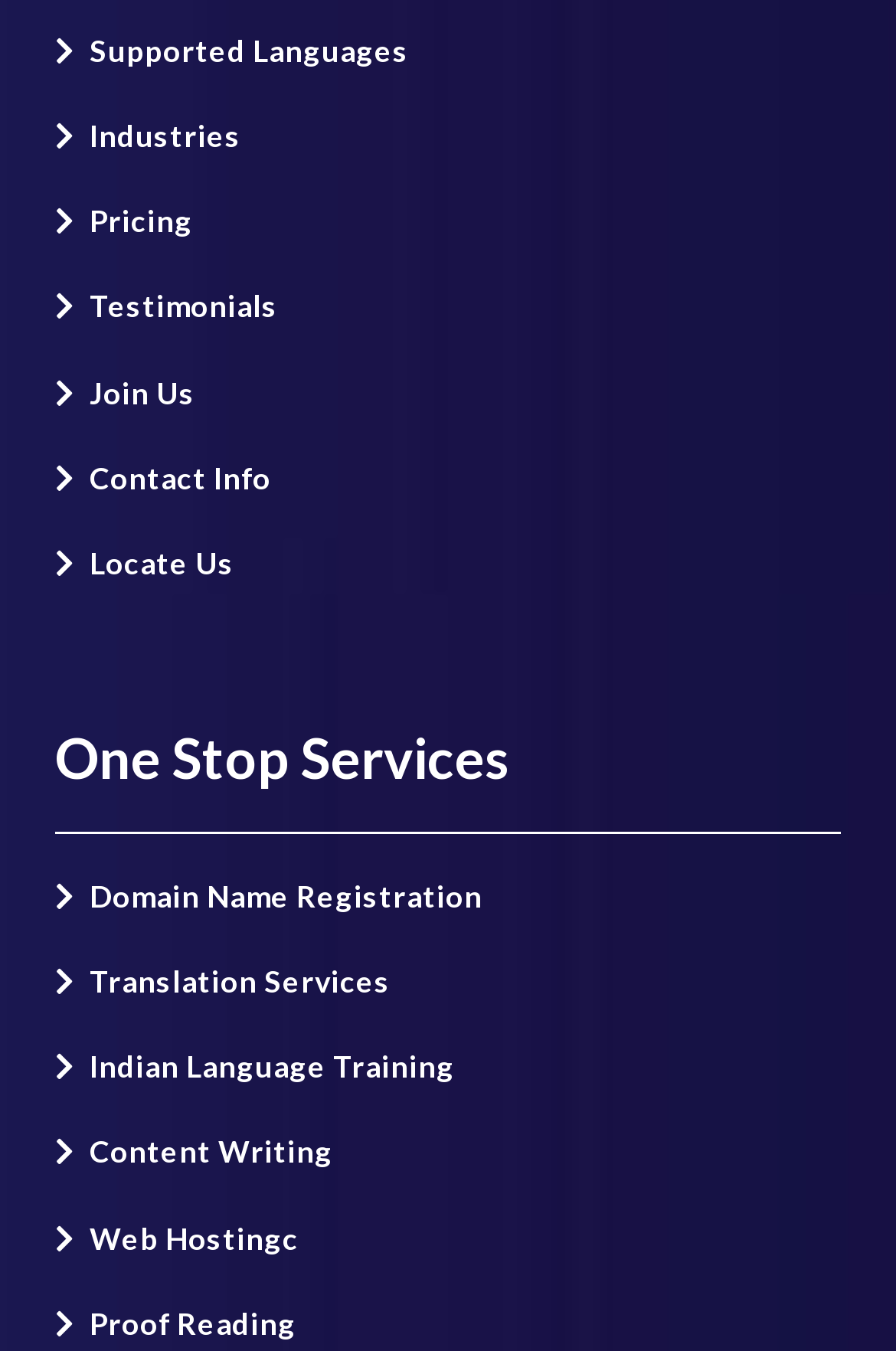Bounding box coordinates should be provided in the format (top-left x, top-left y, bottom-right x, bottom-right y) with all values between 0 and 1. Identify the bounding box for this UI element: Contact Info

[0.1, 0.34, 0.303, 0.367]